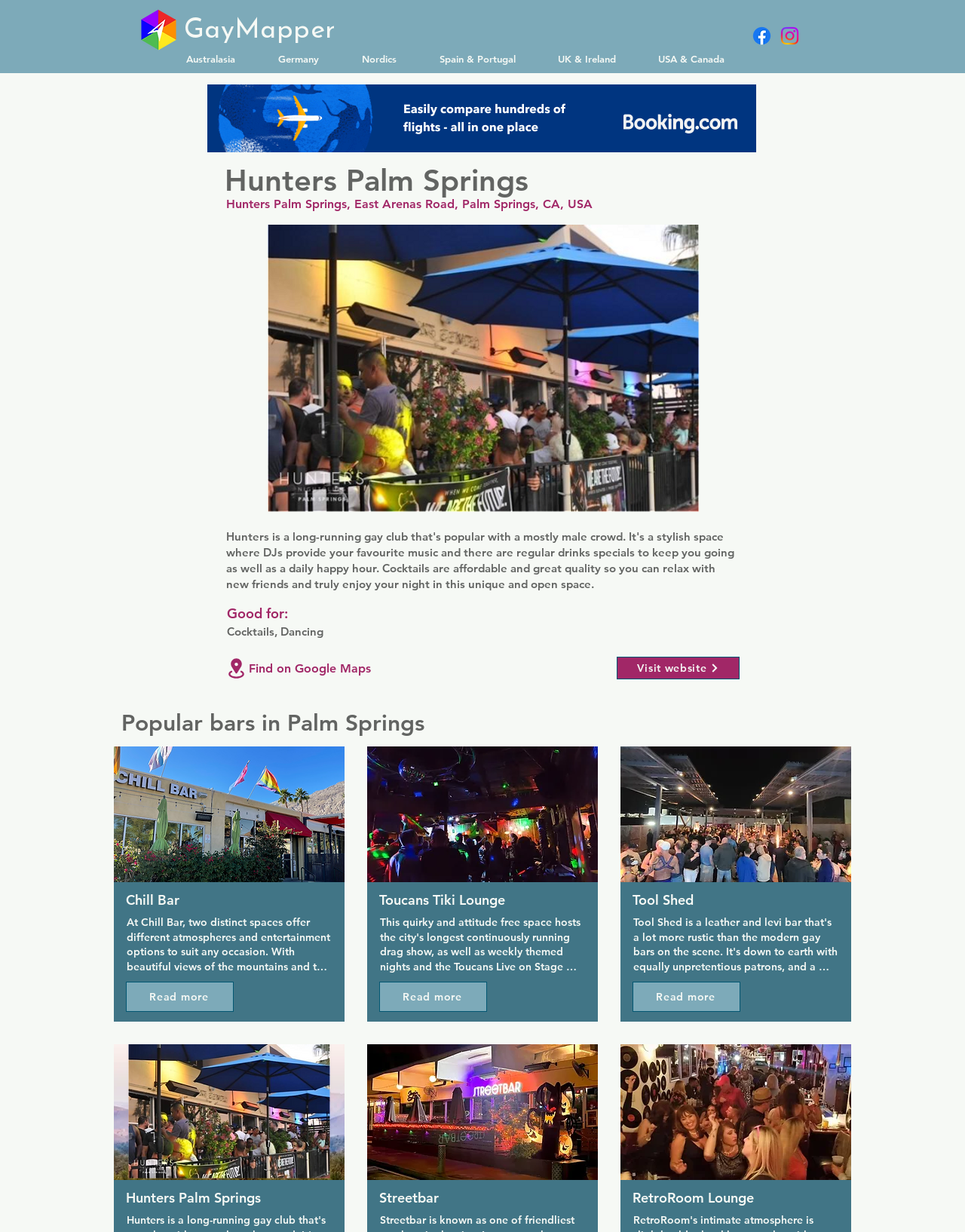Please locate the bounding box coordinates of the element that should be clicked to achieve the given instruction: "Check out Streetbar".

[0.393, 0.964, 0.61, 0.981]